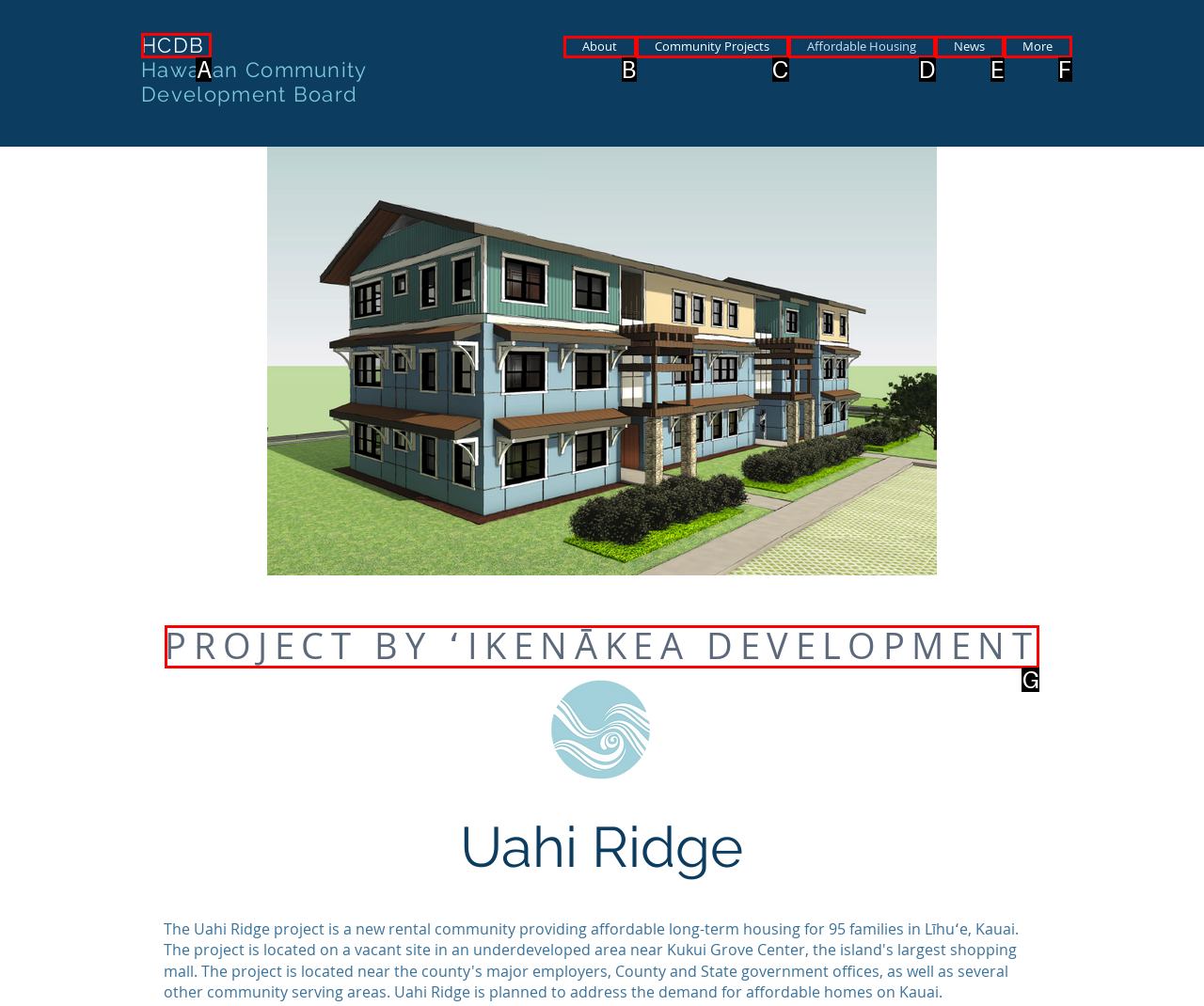Choose the HTML element that corresponds to the description: News
Provide the answer by selecting the letter from the given choices.

E